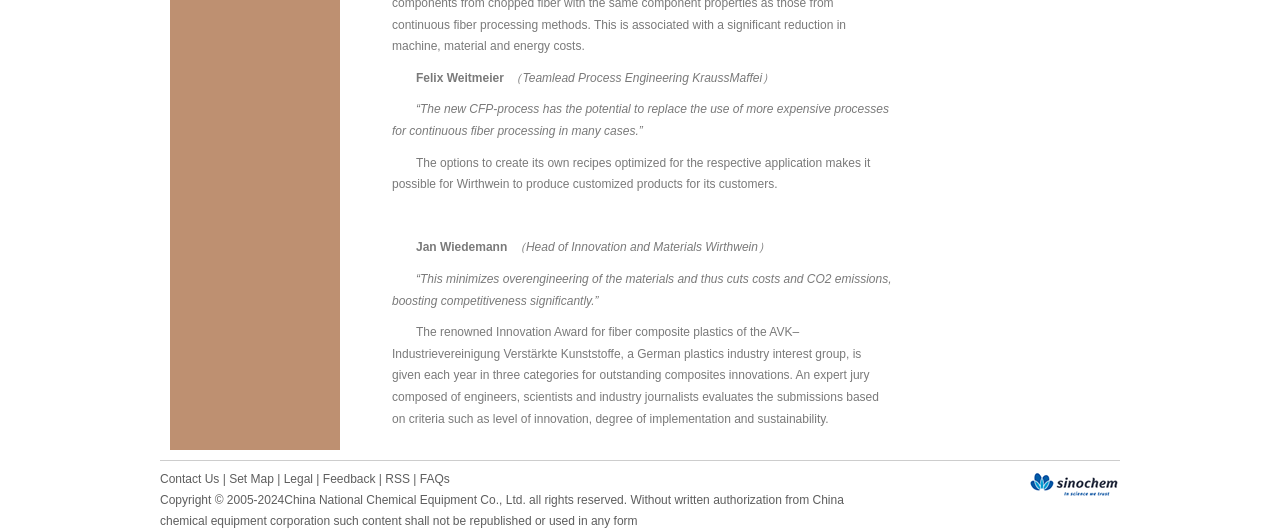What is the year range of the copyright?
Offer a detailed and exhaustive answer to the question.

I found the answer by looking at the StaticText element with the text 'Copyright © 2005-2024' which indicates the year range of the copyright.